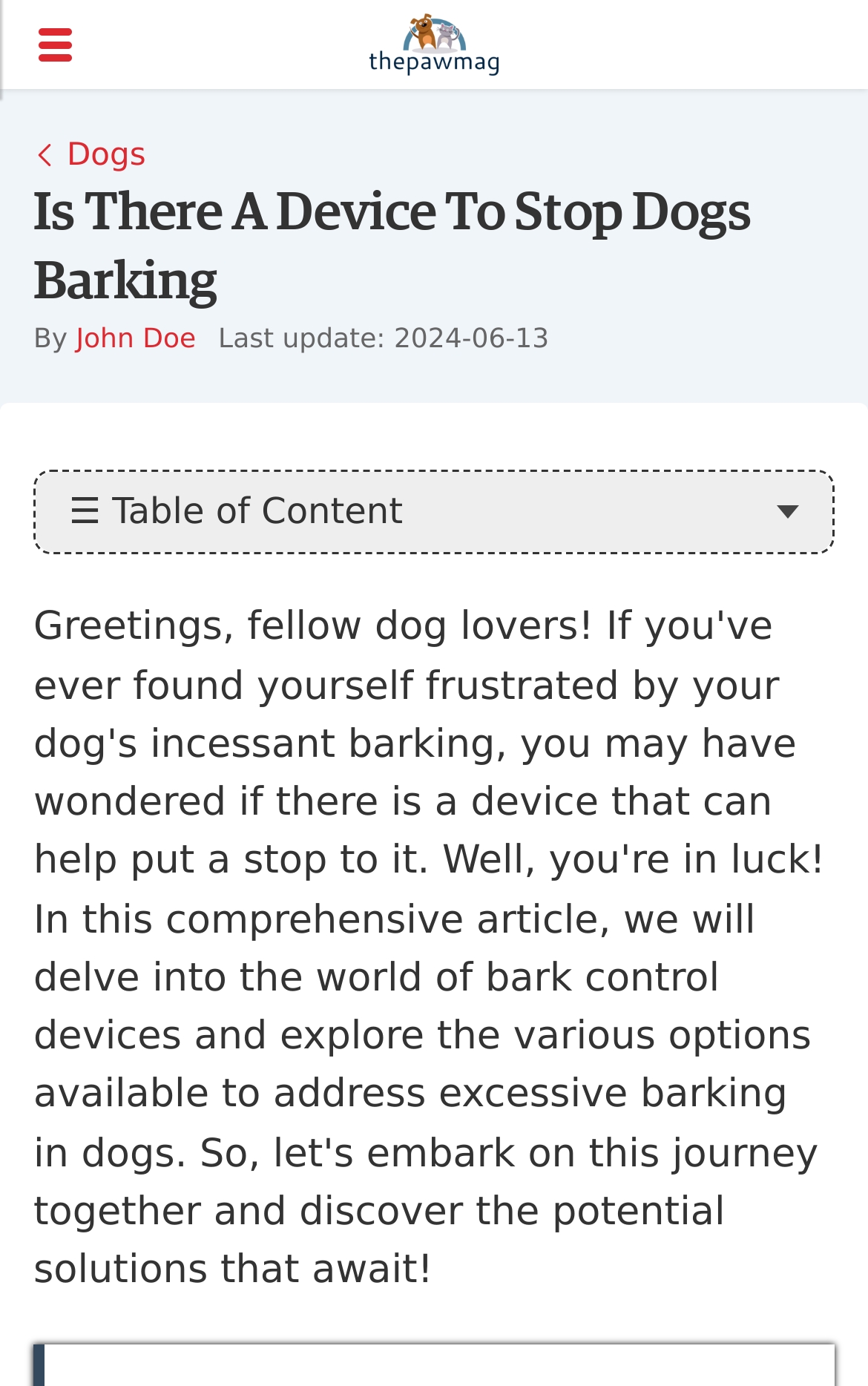What is the name of the website?
Carefully analyze the image and provide a detailed answer to the question.

The name of the website can be found in the top-right corner of the webpage, where the logo 'The Paw Mag' is displayed. There is also a link with the same text, indicating that it is the website's name.